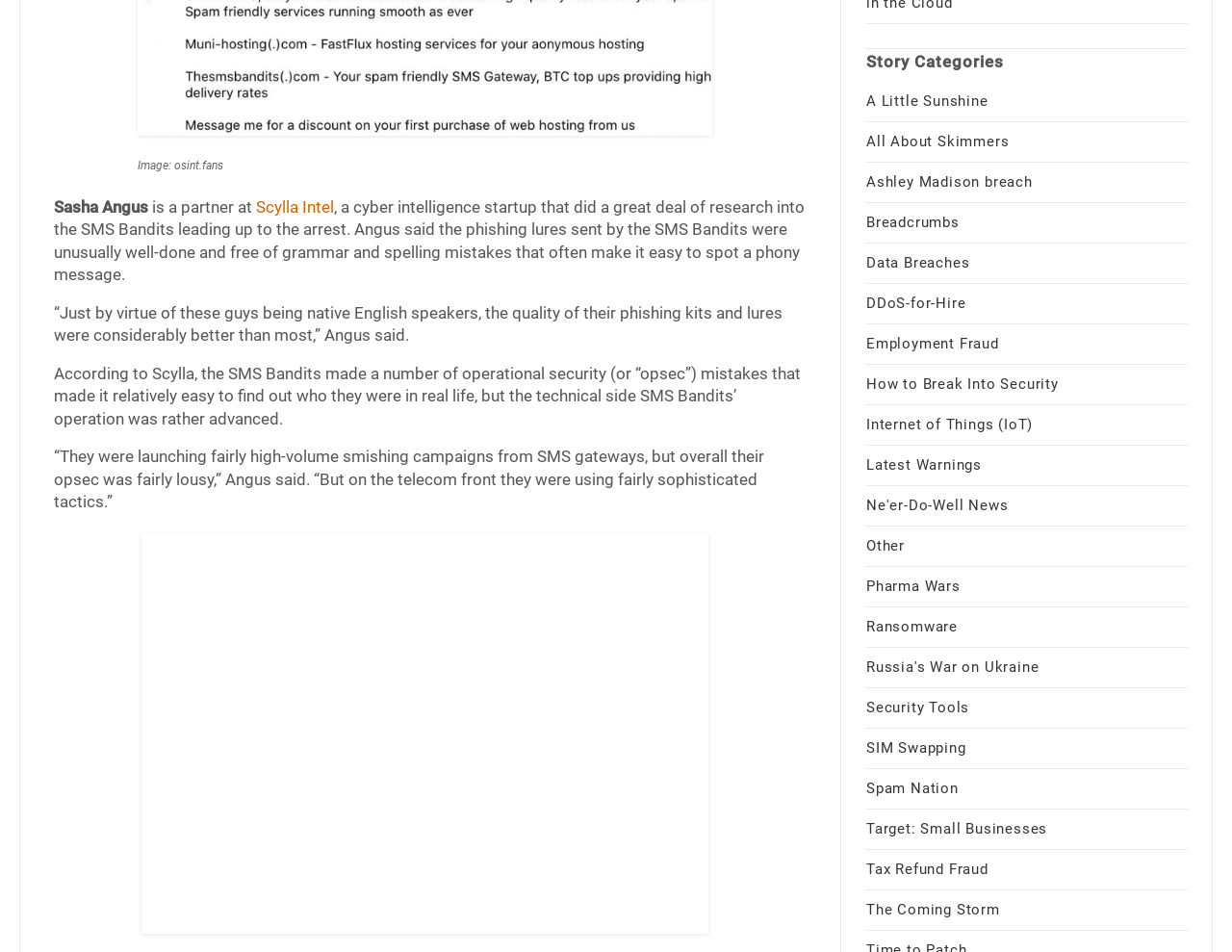For the element described, predict the bounding box coordinates as (top-left x, top-left y, bottom-right x, bottom-right y). All values should be between 0 and 1. Element description: health

None